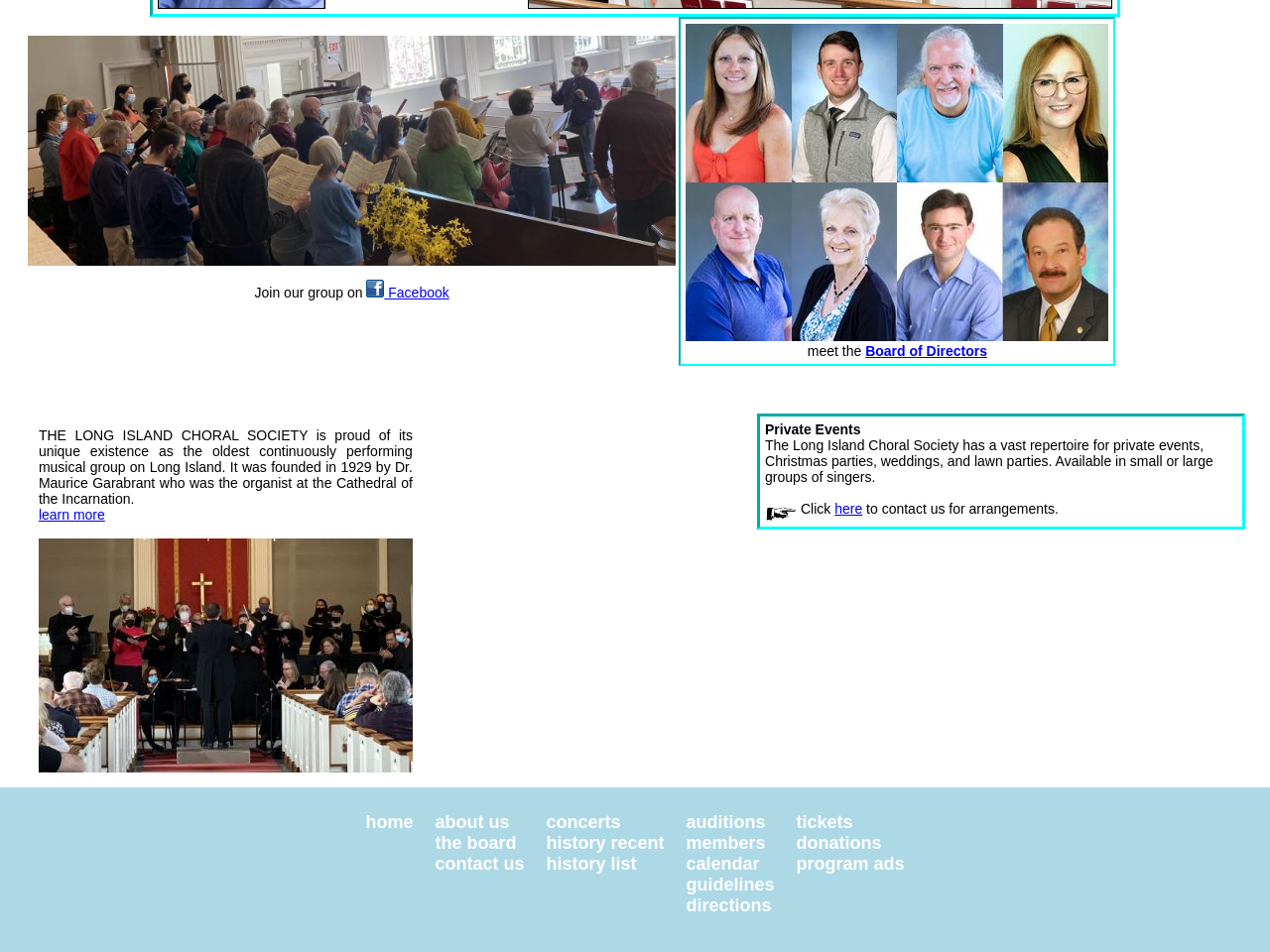What is the oldest continuously performing musical group on Long Island?
Based on the screenshot, give a detailed explanation to answer the question.

I found this answer by looking at the text in the LayoutTableCell element with the description 'THE LONG ISLAND CHORAL SOCIETY is proud of its unique existence as the oldest continuously performing musical group on Long Island...'. The text explicitly states that The Long Island Choral Society is the oldest continuously performing musical group on Long Island.